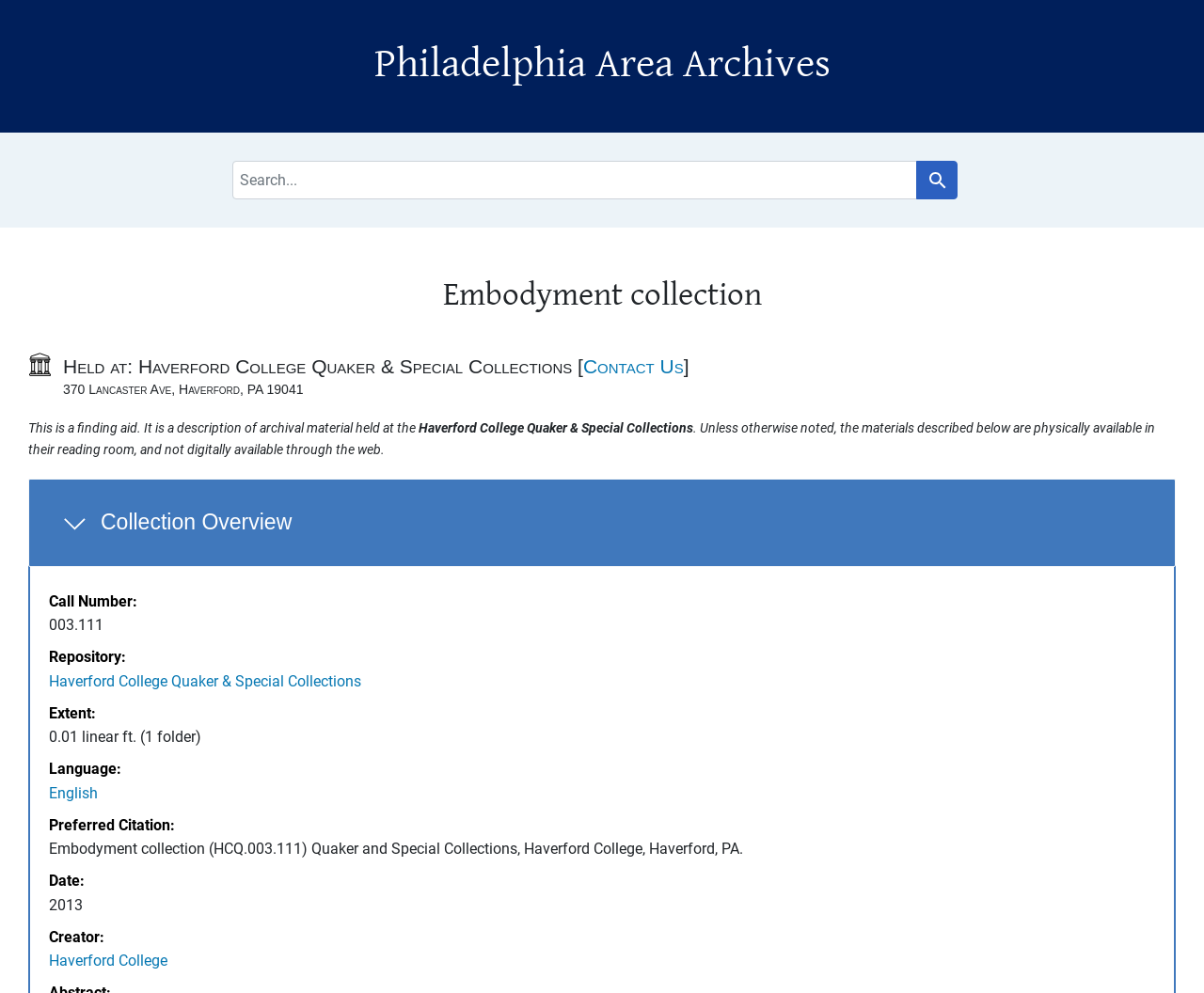Locate the bounding box coordinates of the element to click to perform the following action: 'View collection overview'. The coordinates should be given as four float values between 0 and 1, in the form of [left, top, right, bottom].

[0.023, 0.482, 0.977, 0.571]